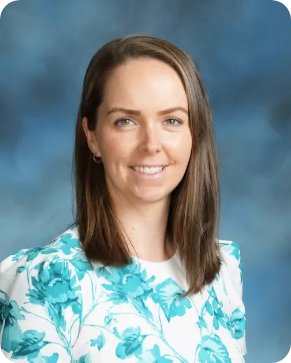Generate an elaborate caption that includes all aspects of the image.

This image features the Head of School at Anfield School, located in Tai Wai, Hong Kong. The individual has a warm smile and is dressed in a vibrant outfit adorned with a floral pattern, embodying a friendly and approachable demeanor. The background showcases soft, gradient hues, adding a professional yet inviting atmosphere to the portrait. This image accompanies a message directed towards parents, students, and visitors, emphasizing the school's commitment to fostering a nurturing and engaging educational environment. The Head of School plays a crucial role in leading the community with a focus on excellence in learning and personal growth.